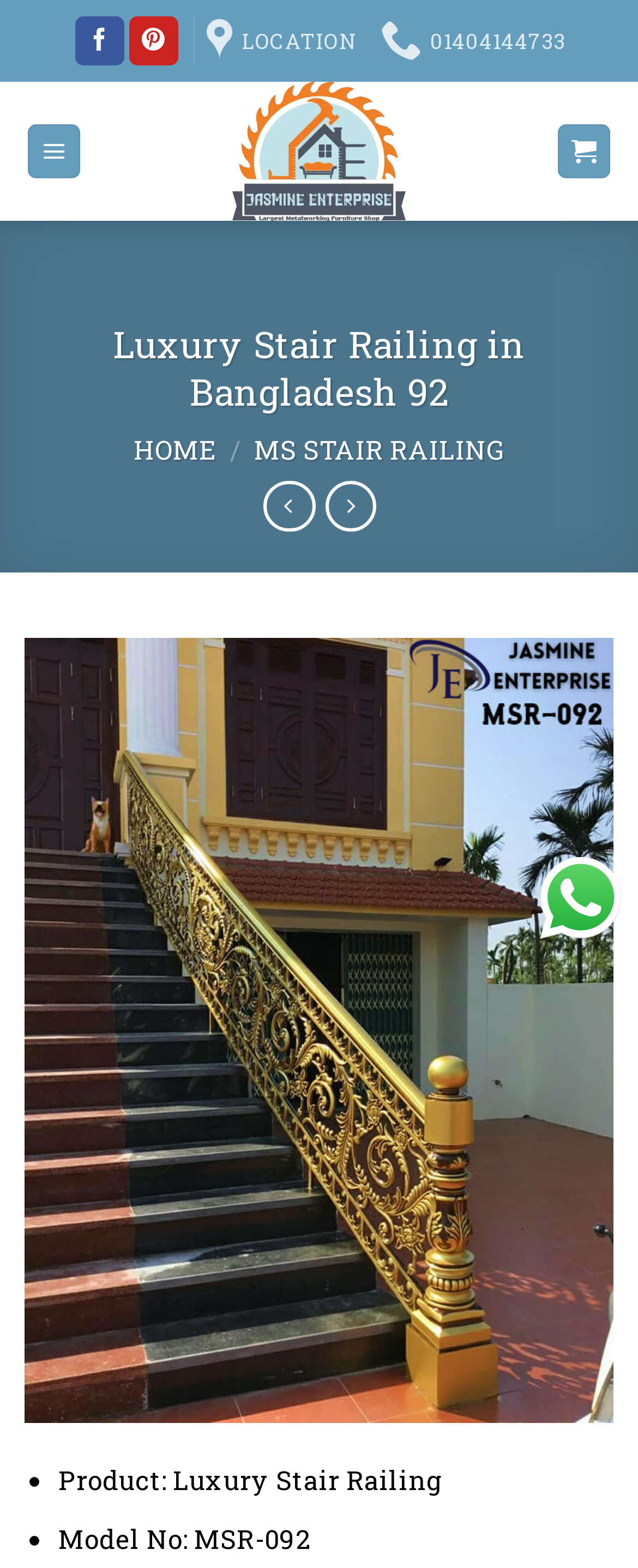What is the material of the stair railing?
Please look at the screenshot and answer in one word or a short phrase.

Iron, Mile Steel